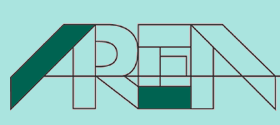Craft a descriptive caption that covers all aspects of the image.

The image features a stylized logo for "AREA," which stands for Applied Real Estate Analysis, Inc. This logo prominently displays the letters "AREA" in a modern and geometric font, with a combination of teal and darker green colors that create a visually appealing contrast against a light turquoise background. The design incorporates angular and straight lines, suggesting a sense of structure and professionalism, which aligns with the organization's focus on real estate analysis and rent calculation. The logo reflects the company's commitment to providing effective and user-friendly tools for assessing the rental housing market.